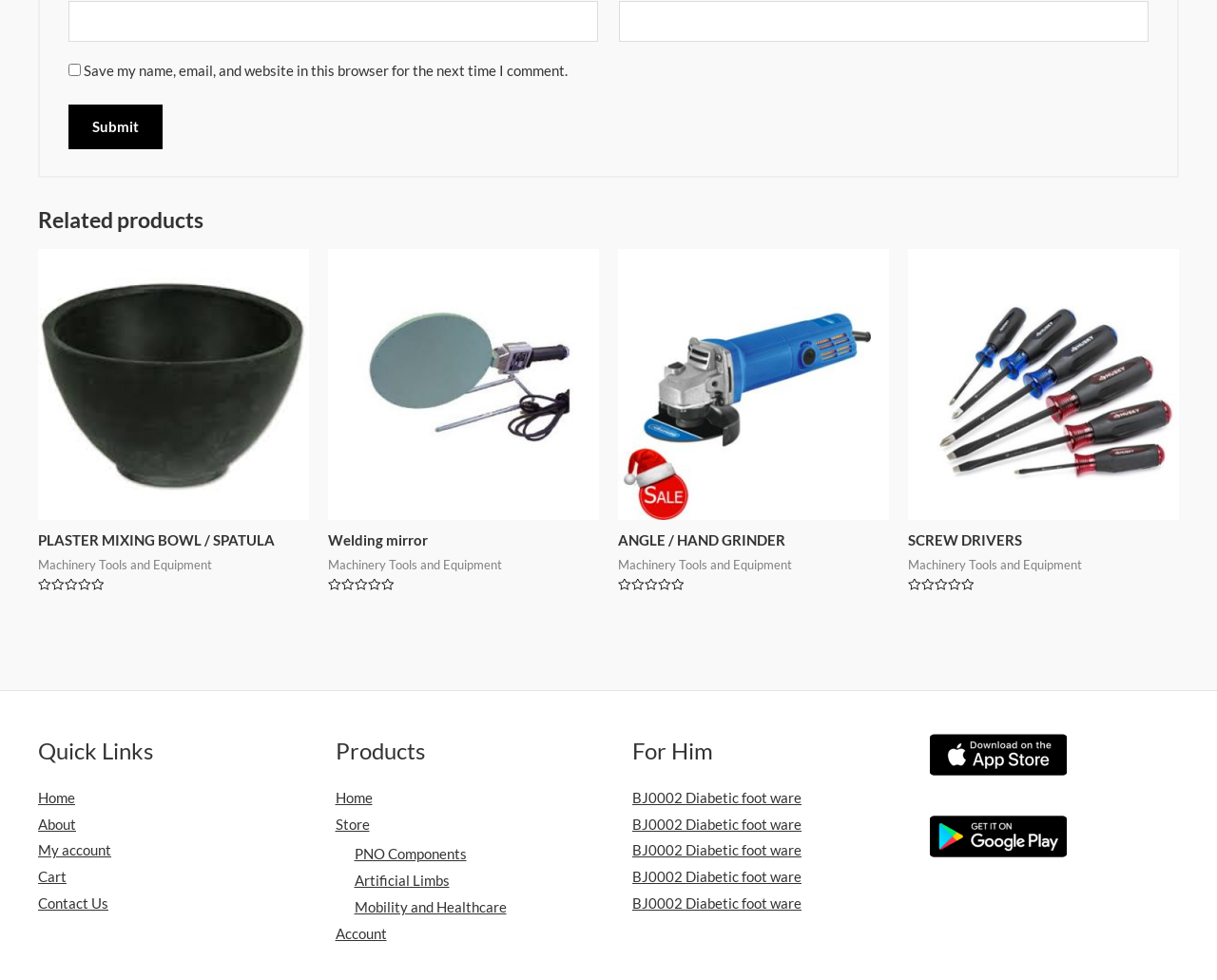Determine the bounding box coordinates for the clickable element to execute this instruction: "Enter your name". Provide the coordinates as four float numbers between 0 and 1, i.e., [left, top, right, bottom].

[0.056, 0.001, 0.491, 0.043]